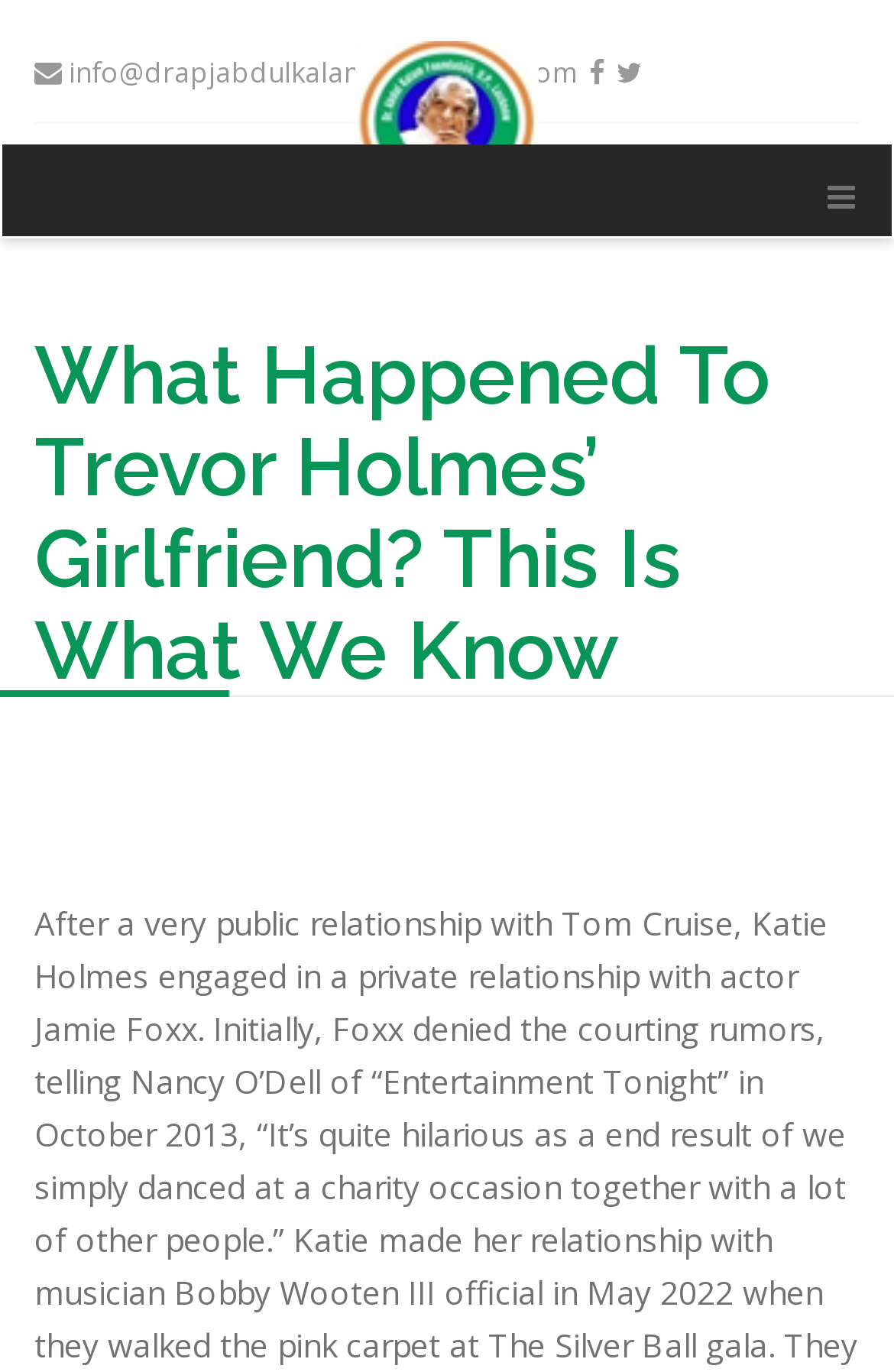Create a detailed description of the webpage's content and layout.

The webpage appears to be an article or blog post about Trevor Holmes' girlfriend, with a focus on providing information about the topic. At the top left of the page, there is a link to the Dr. Abdul Kalam Foundation (Regd.) website, accompanied by an image. 

Below this, there are three social media links, represented by icons, positioned horizontally next to each other. 

On the top right side of the page, there is a button with a search icon. 

The main content of the page is a heading that summarizes the topic of the article, "What Happened To Trevor Holmes’ Girlfriend? This Is What We Know", which spans almost the entire width of the page.